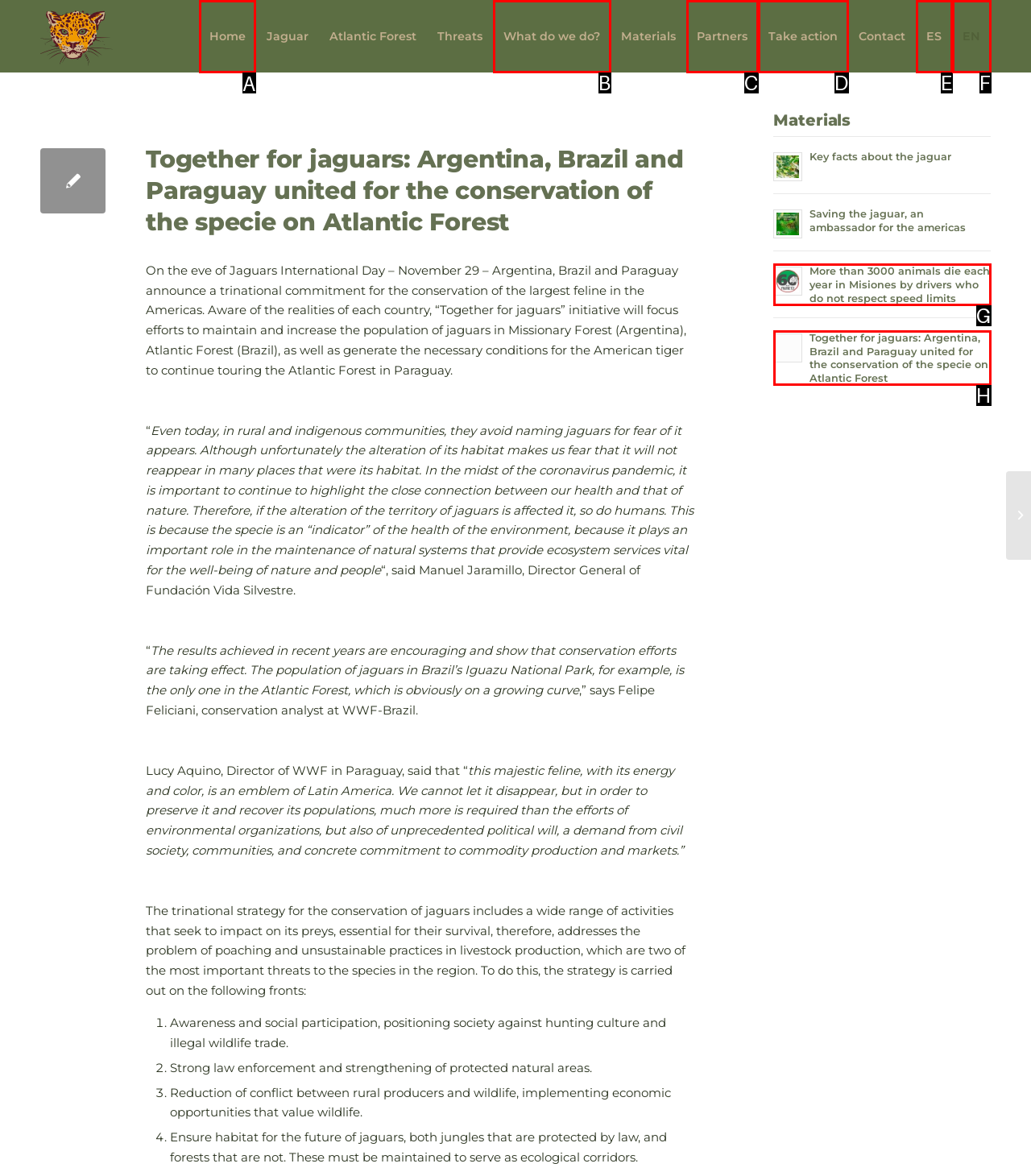Decide which UI element to click to accomplish the task: Read about crime and courts
Respond with the corresponding option letter.

None